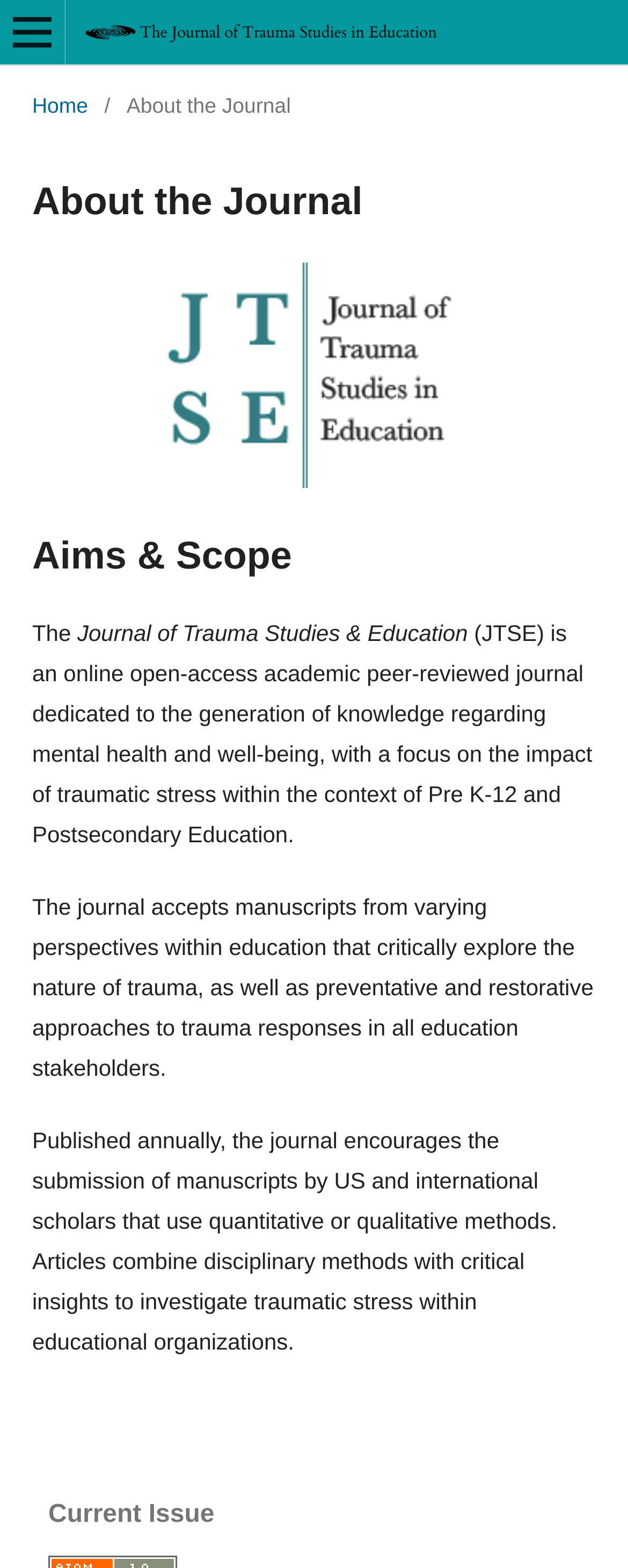What is the current section of the journal?
Using the information from the image, answer the question thoroughly.

I found the current section of the journal by looking at the navigation section where it says 'You are here:' and then 'About the Journal', which indicates that we are currently in the 'About the Journal' section.